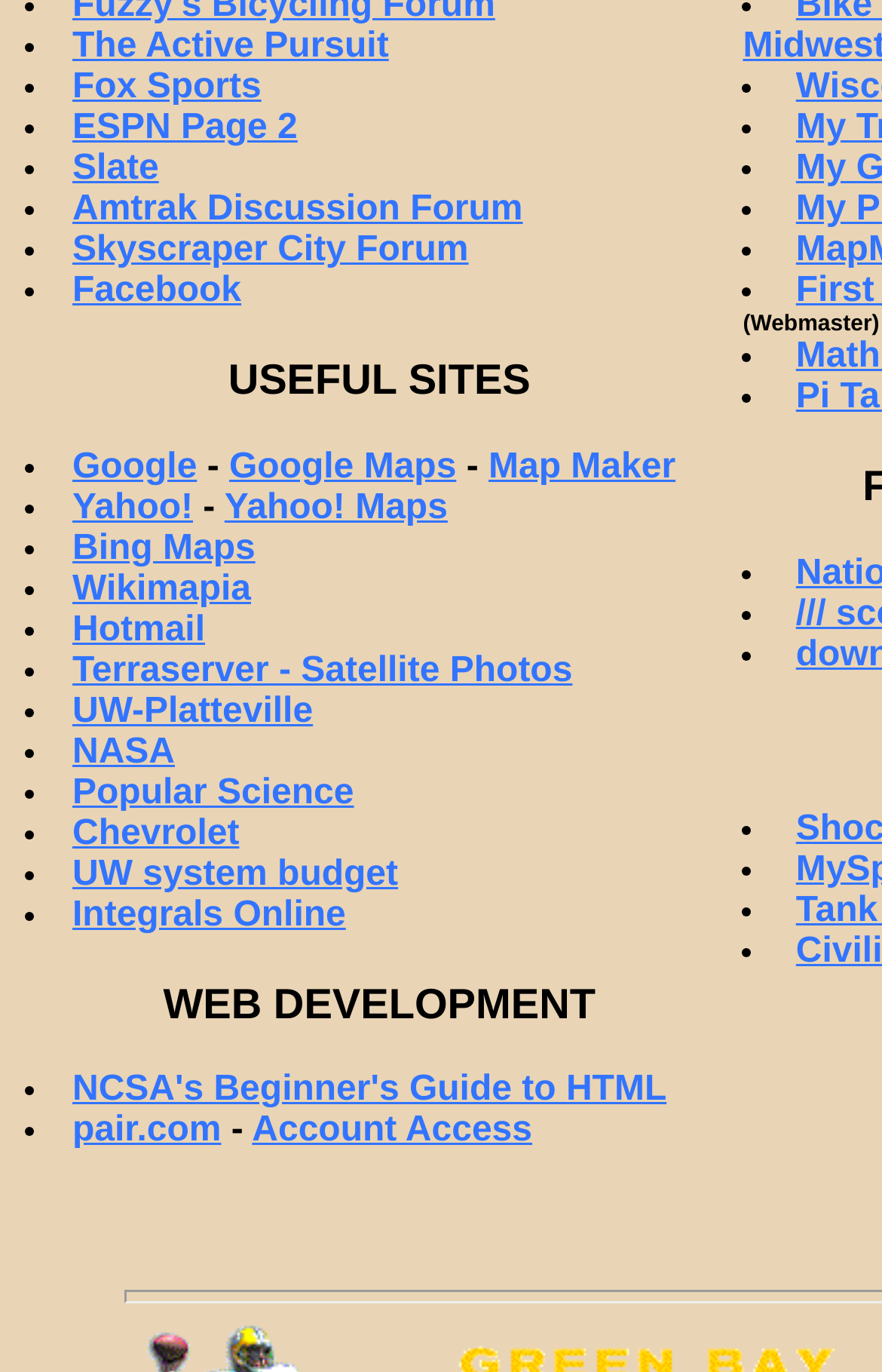What is the category of the links under 'USEFUL SITES'?
Please answer the question with a detailed and comprehensive explanation.

The category of the links under 'USEFUL SITES' can be determined by examining the text of the links, which include 'Google', 'Google Maps', 'Yahoo!', 'Yahoo! Maps', 'Bing Maps', 'Wikimapia', and others. These links are all related to search engines and maps, indicating that this is the category of the links under 'USEFUL SITES'.